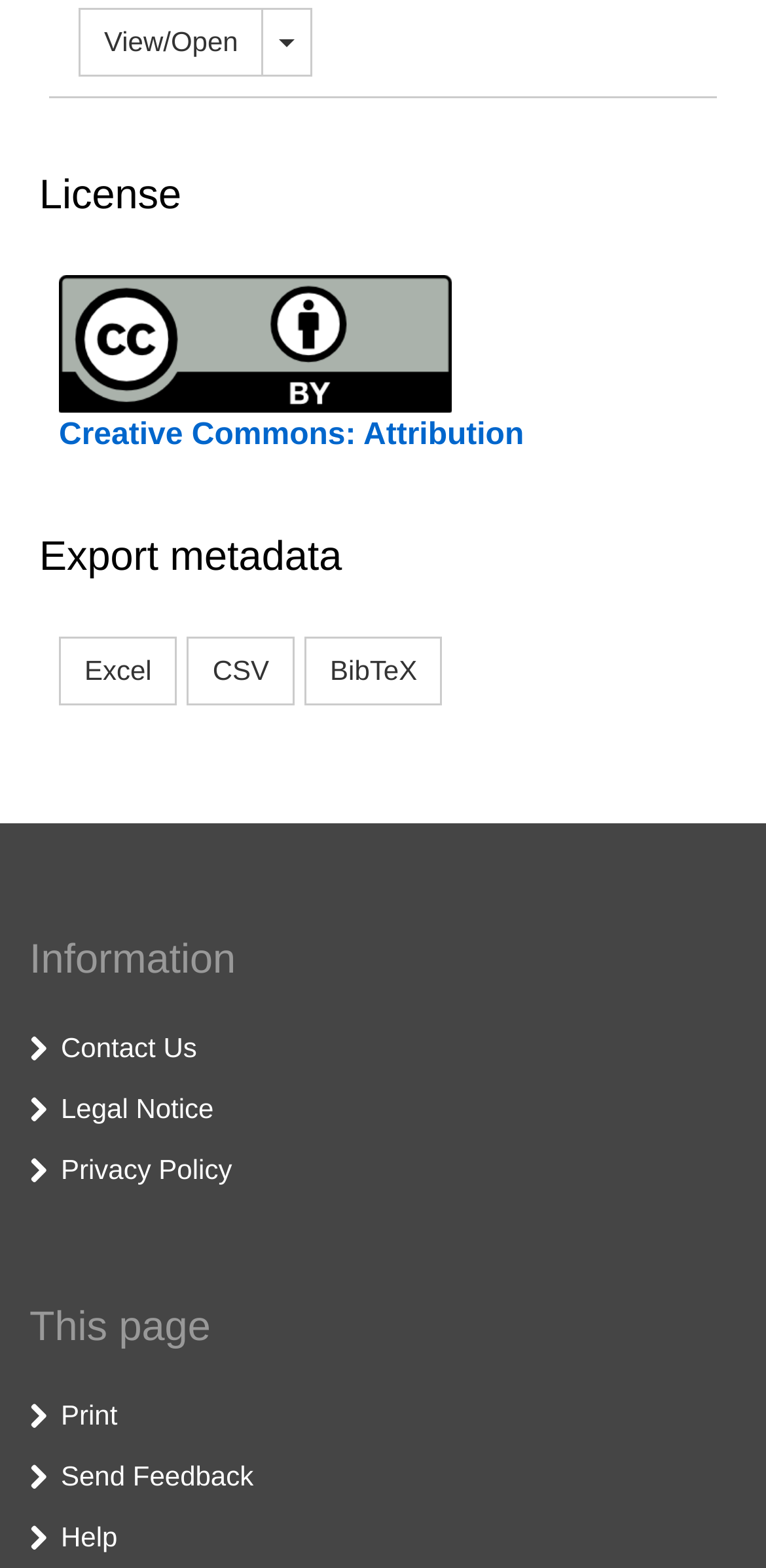Please identify the coordinates of the bounding box that should be clicked to fulfill this instruction: "Contact us".

[0.079, 0.658, 0.257, 0.678]